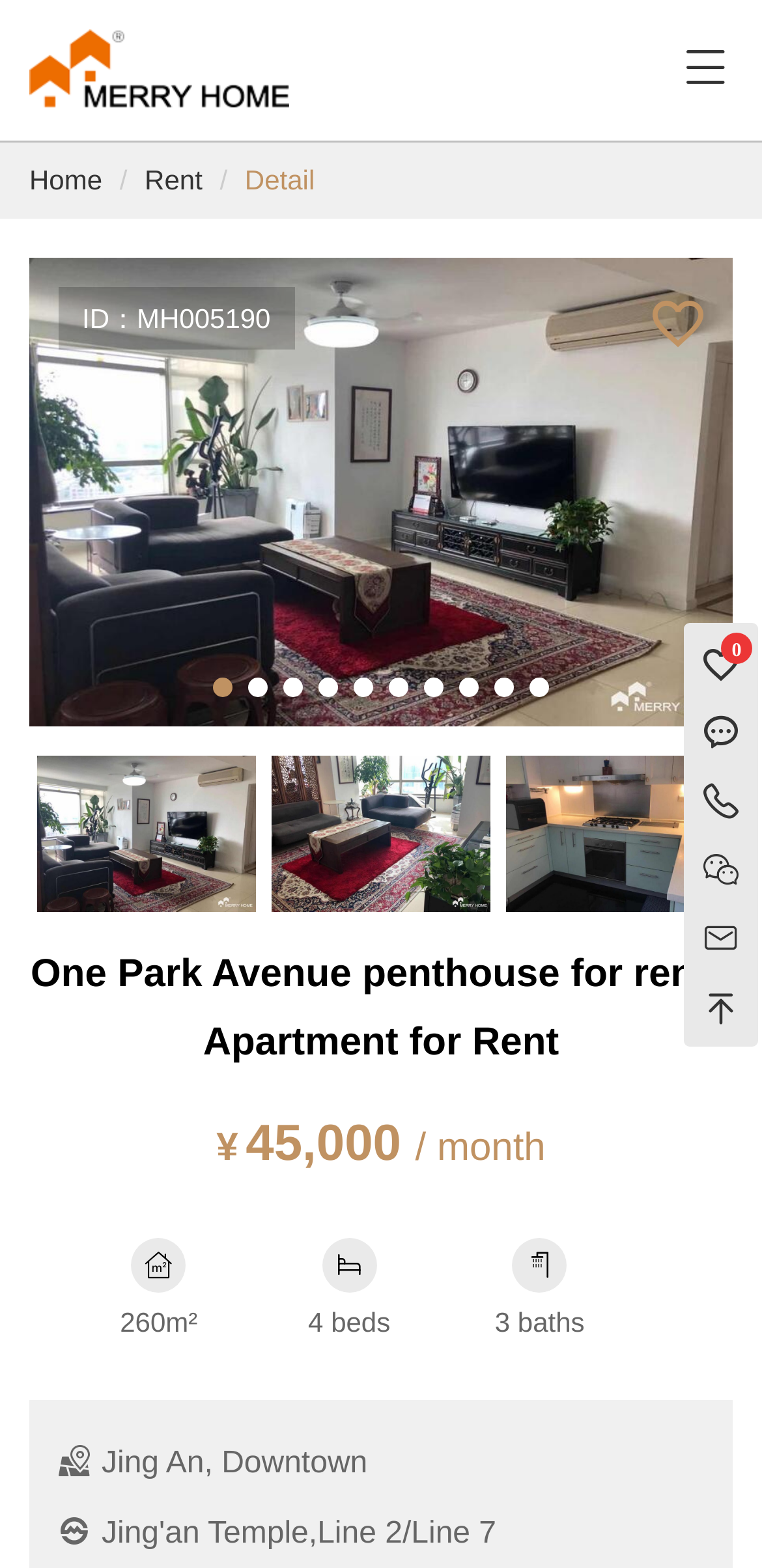Can you give a comprehensive explanation to the question given the content of the image?
How many bedrooms does the apartment have?

I found the number of bedrooms by looking at the text '4 beds' on the webpage, which indicates the number of bedrooms in the apartment.